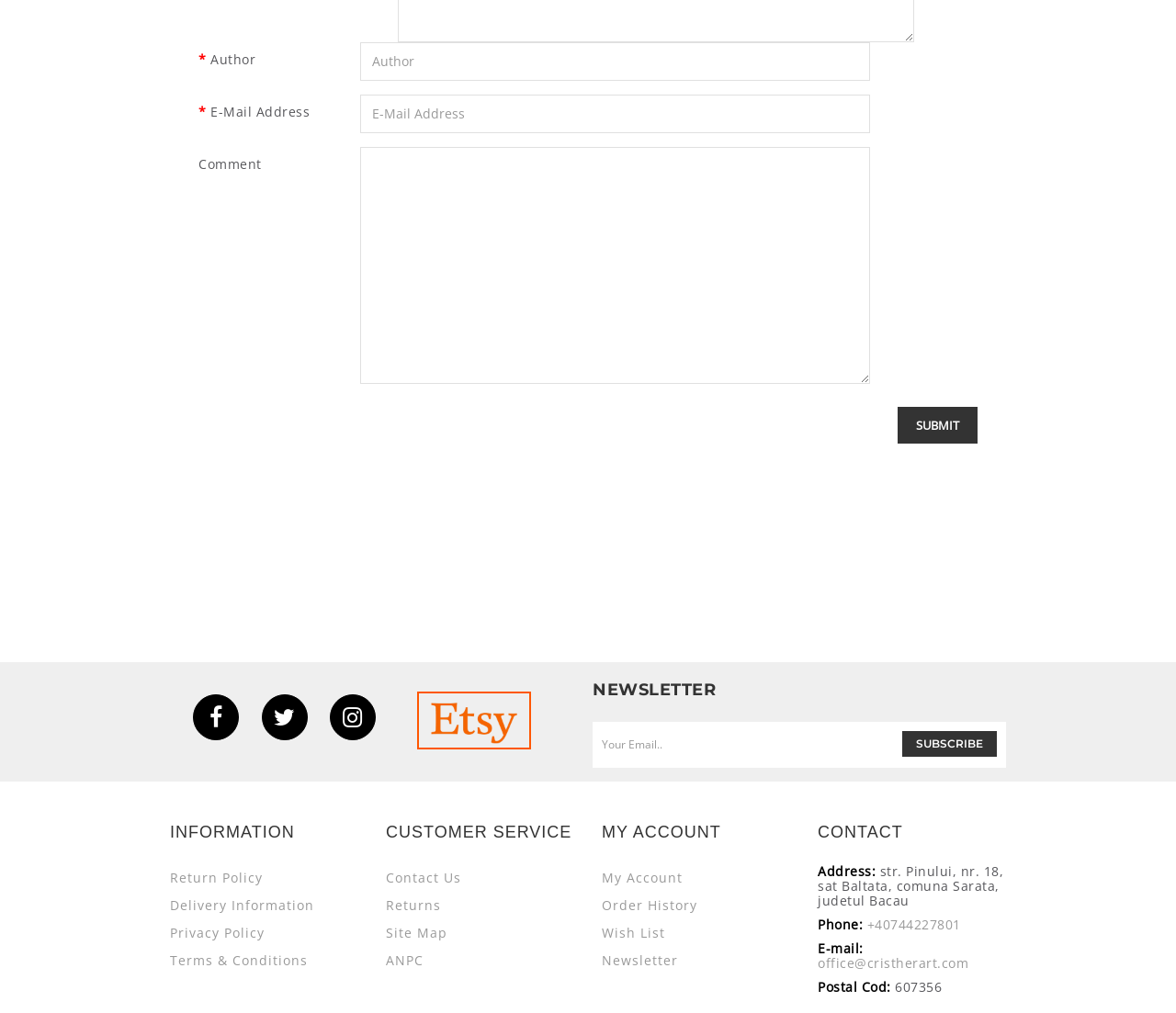What is the phone number listed in the 'CONTACT' section?
From the screenshot, provide a brief answer in one word or phrase.

+40744227801